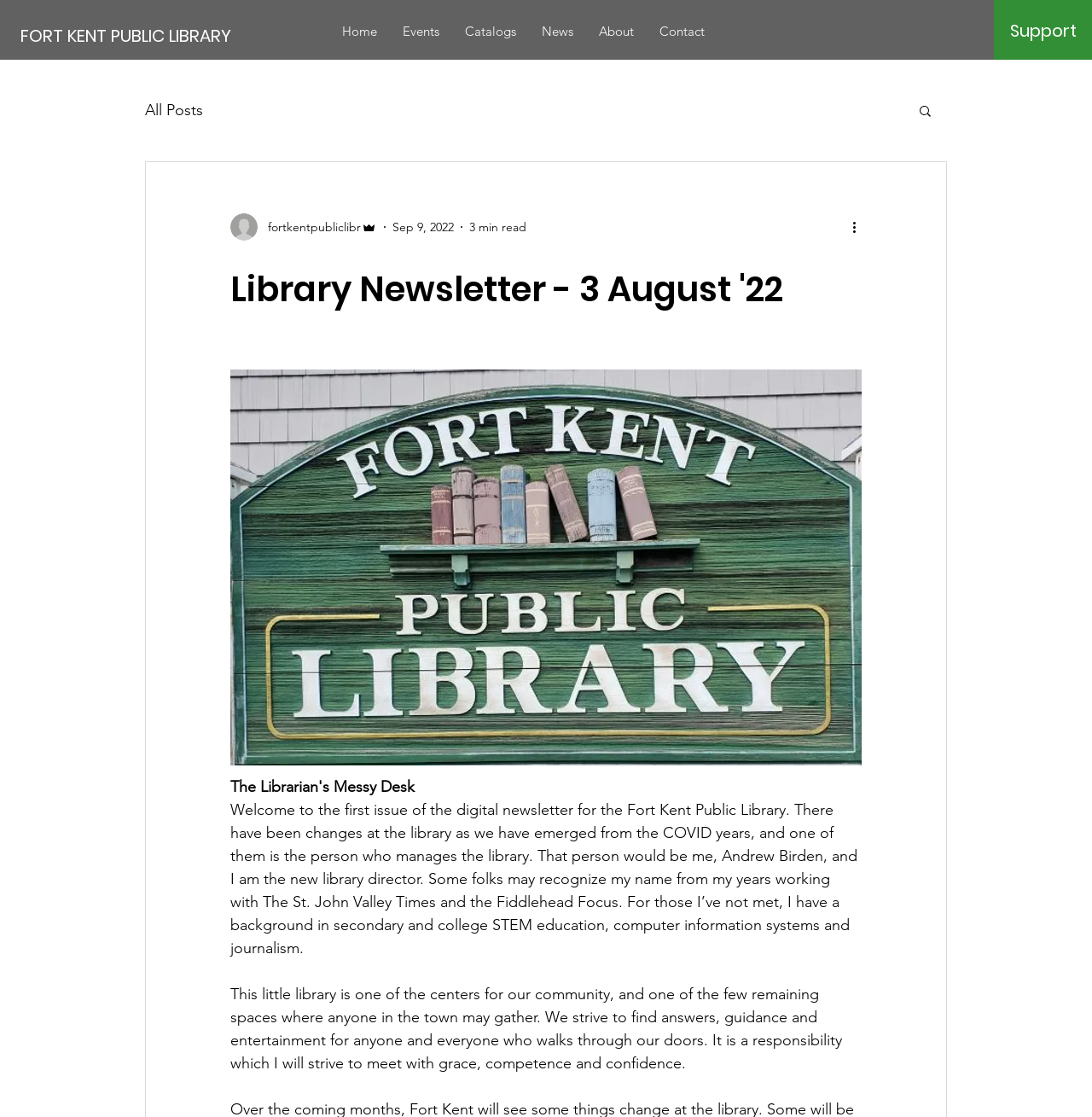What is the purpose of the library?
Please provide a single word or phrase as the answer based on the screenshot.

To find answers, guidance and entertainment